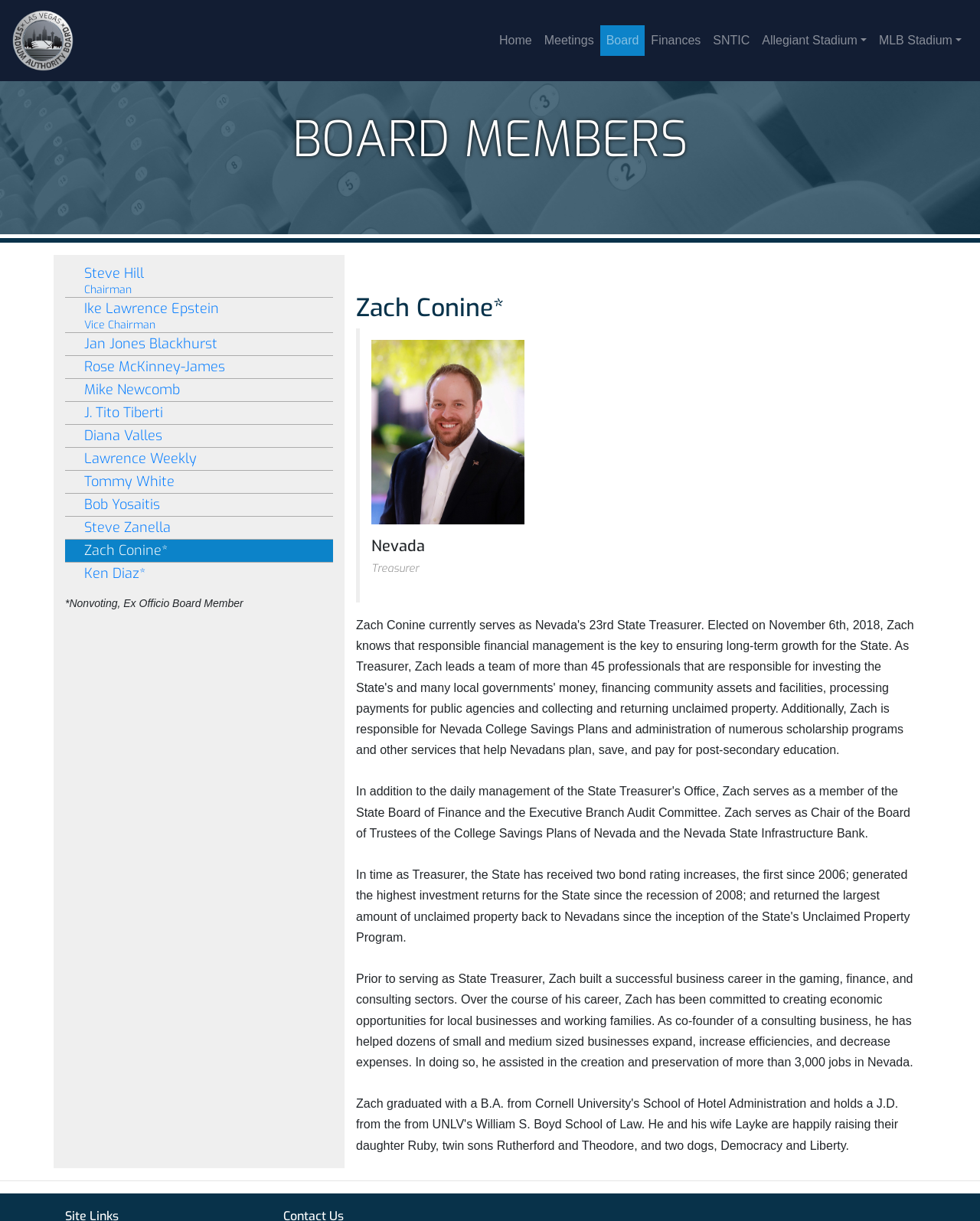Locate the bounding box coordinates of the element to click to perform the following action: 'Open the dropdown menu of Allegiant Stadium'. The coordinates should be given as four float values between 0 and 1, in the form of [left, top, right, bottom].

[0.771, 0.021, 0.891, 0.046]